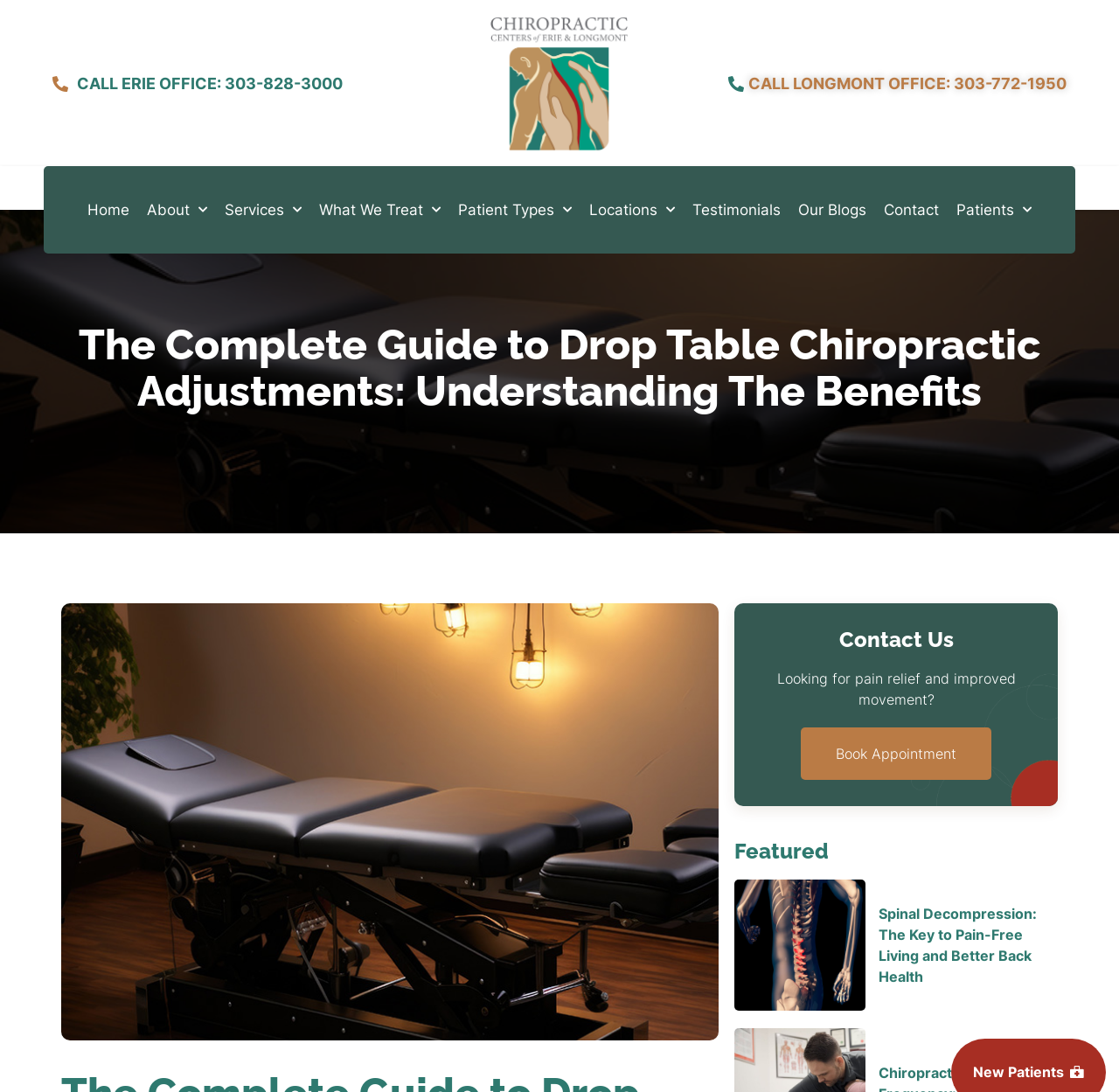Locate the bounding box coordinates of the segment that needs to be clicked to meet this instruction: "Book an appointment".

[0.716, 0.666, 0.886, 0.714]